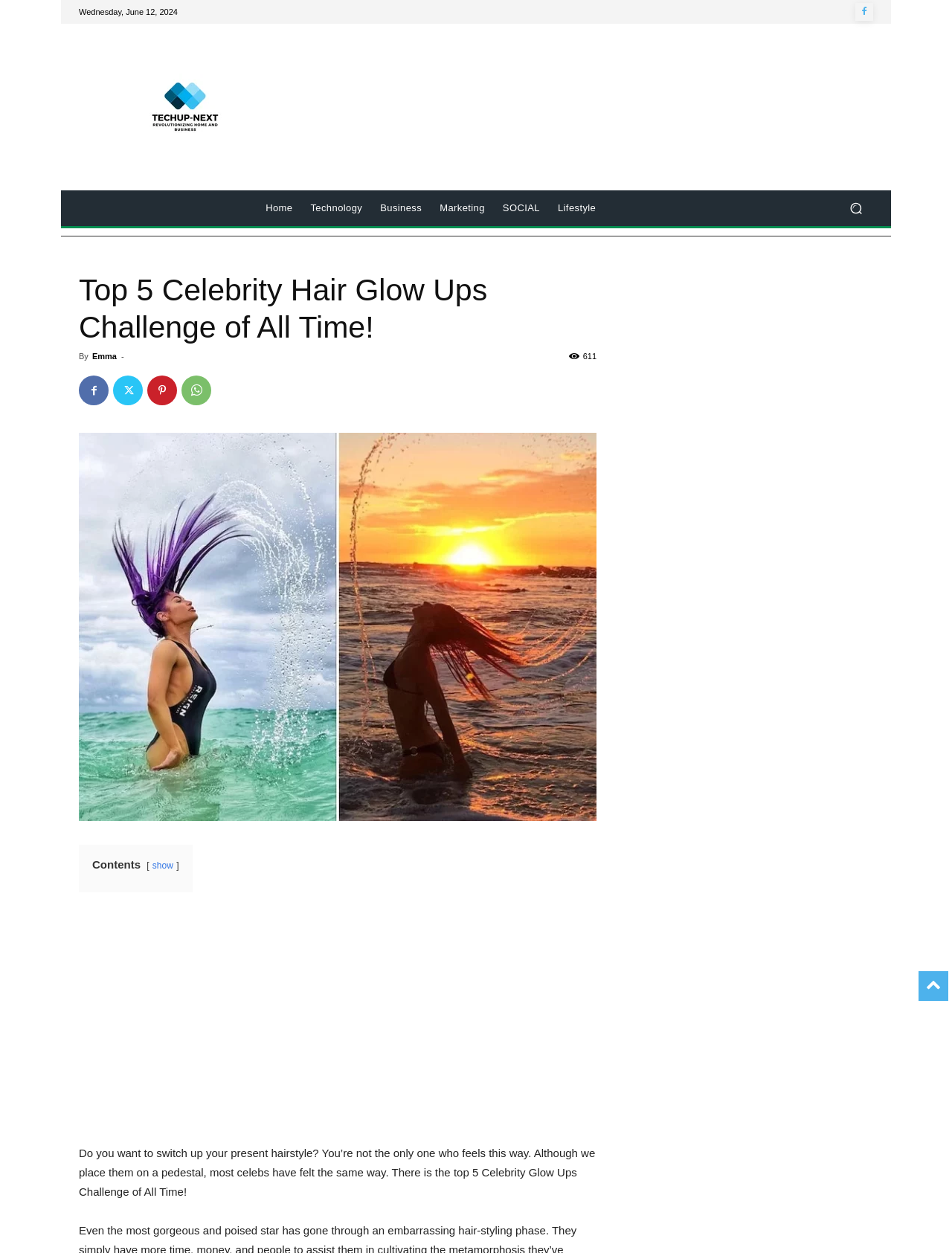Pinpoint the bounding box coordinates of the area that should be clicked to complete the following instruction: "View the grow up image". The coordinates must be given as four float numbers between 0 and 1, i.e., [left, top, right, bottom].

[0.083, 0.345, 0.627, 0.655]